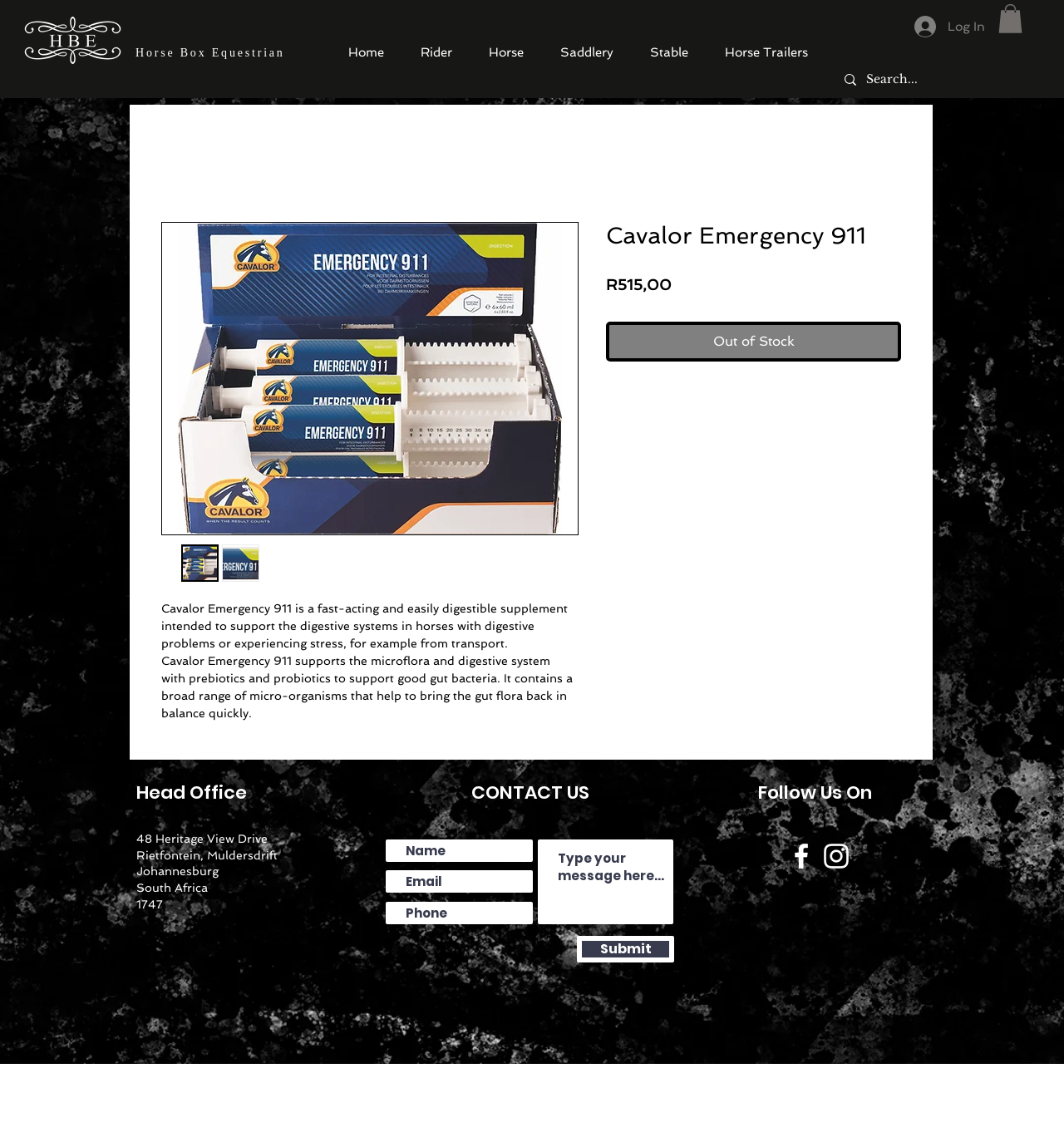What is the name of the horse supplement?
Refer to the image and give a detailed response to the question.

The name of the horse supplement can be found in the main article section of the webpage, where it is mentioned as 'Cavalor Emergency 911 is a fast-acting and easily digestible supplement intended to support the digestive systems in horses with digestive problems or experiencing stress, for example from transport.'